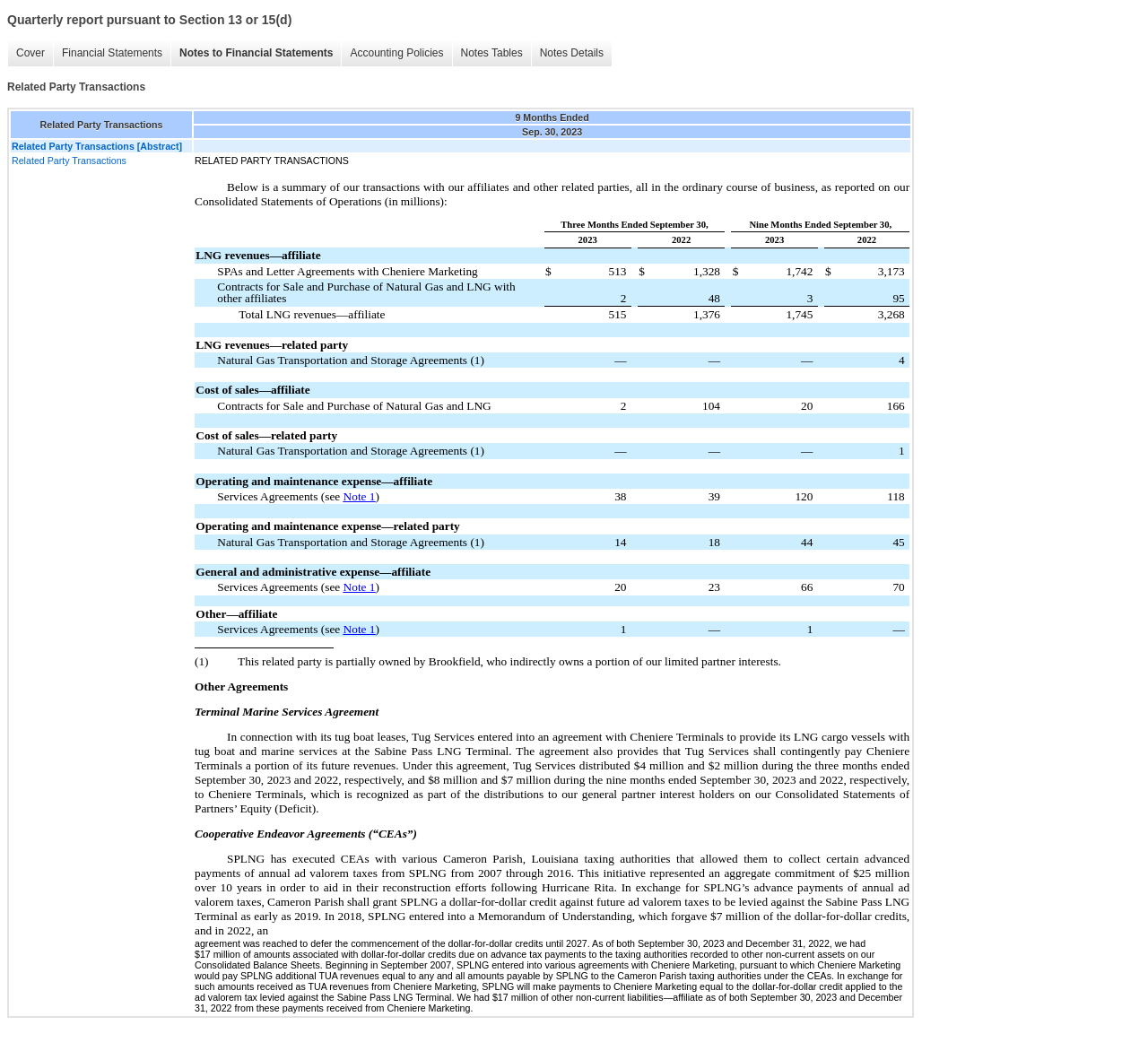Analyze the image and give a detailed response to the question:
How many links are there in the webpage?

There are 7 links in the webpage, which are 'Cover', 'Financial Statements', 'Notes to Financial Statements', 'Accounting Policies', 'Notes Tables', 'Notes Details', and two links in the table under 'Related Party Transactions'.